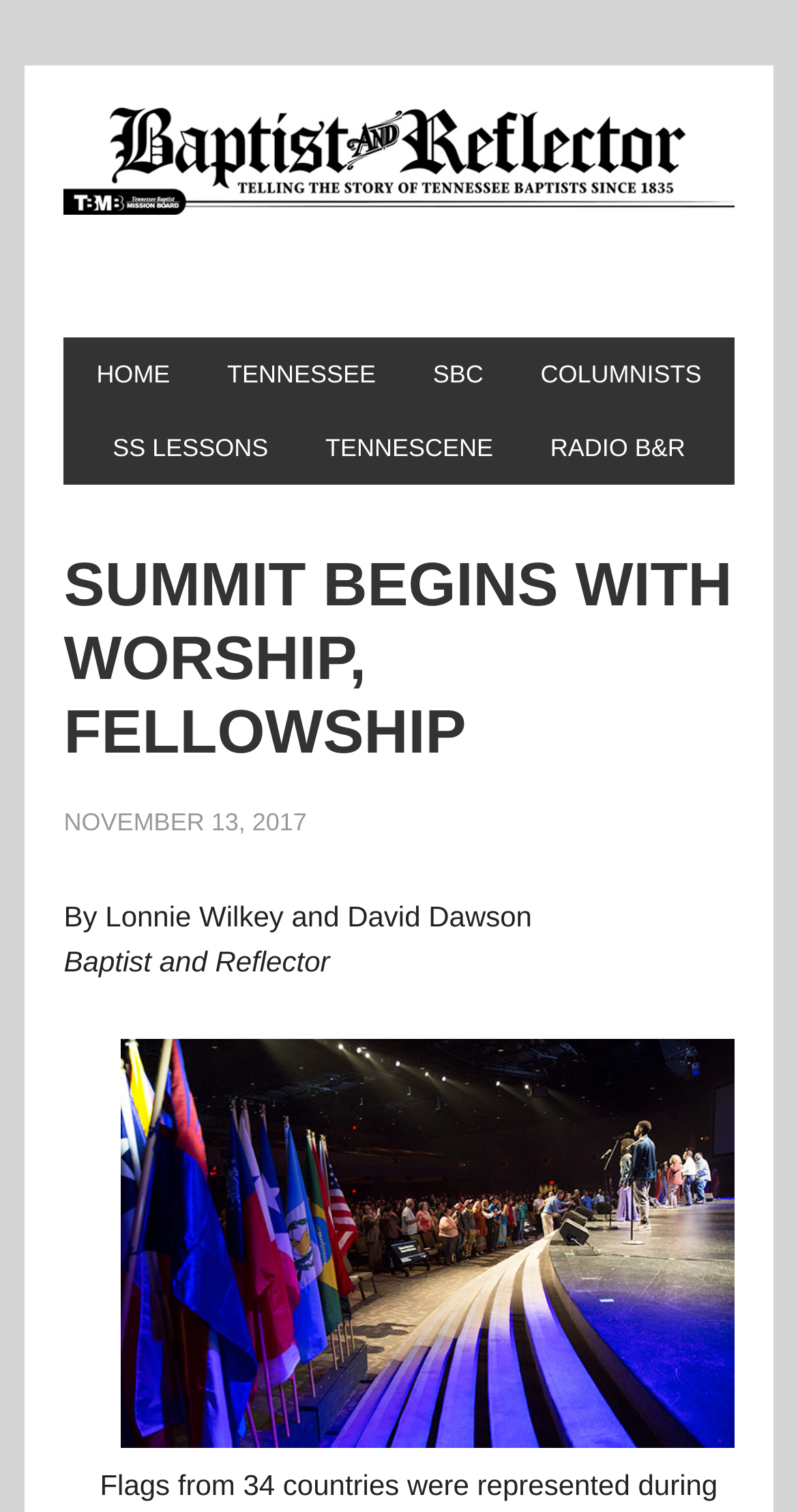Find the bounding box coordinates for the HTML element specified by: "Columnists".

[0.647, 0.223, 0.91, 0.272]